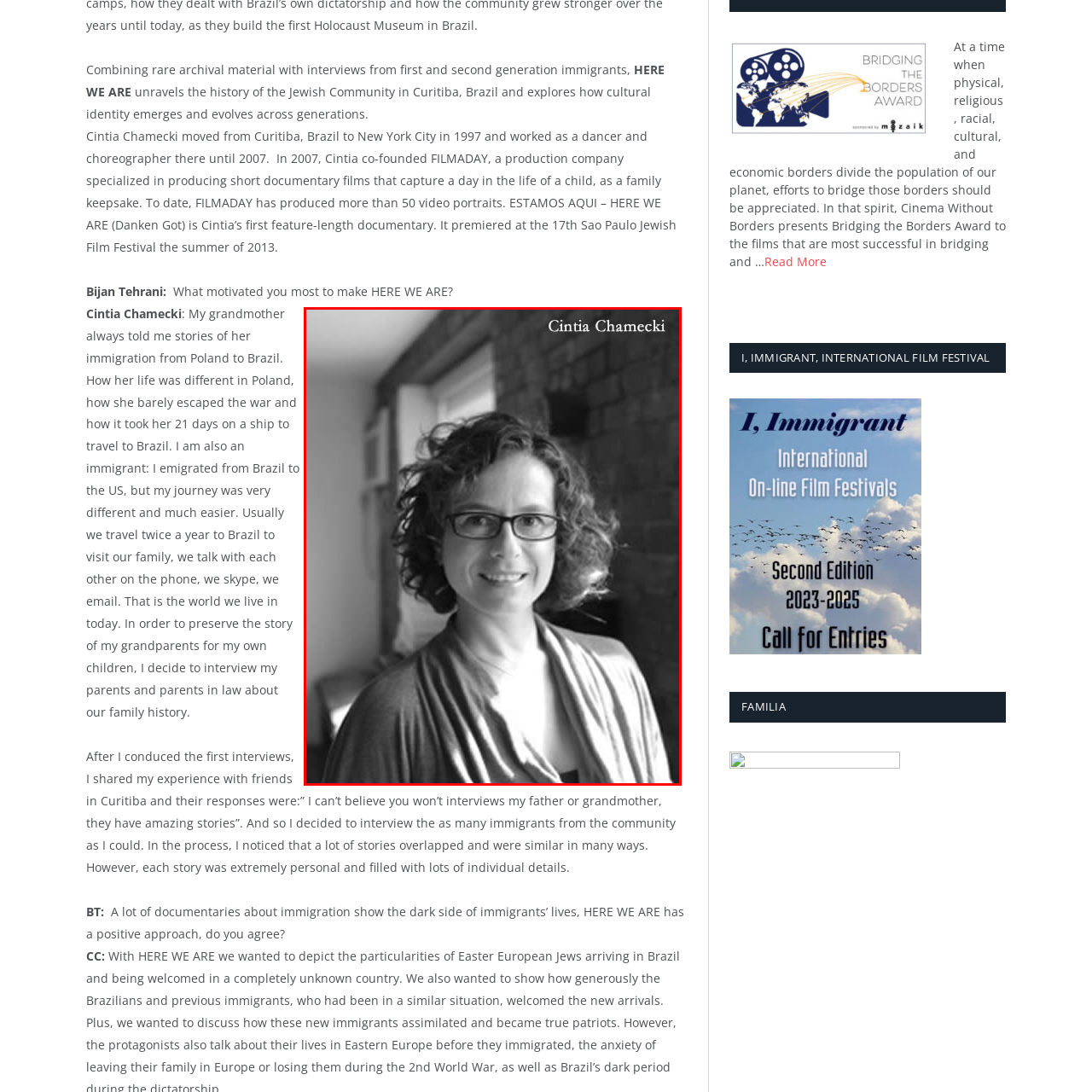What is the name of Cintia's production company?
Focus on the area marked by the red bounding box and respond to the question with as much detail as possible.

According to the caption, Cintia co-founded a production company called FILMADAY, which is dedicated to creating short documentary films that capture intimate moments in the lives of children.